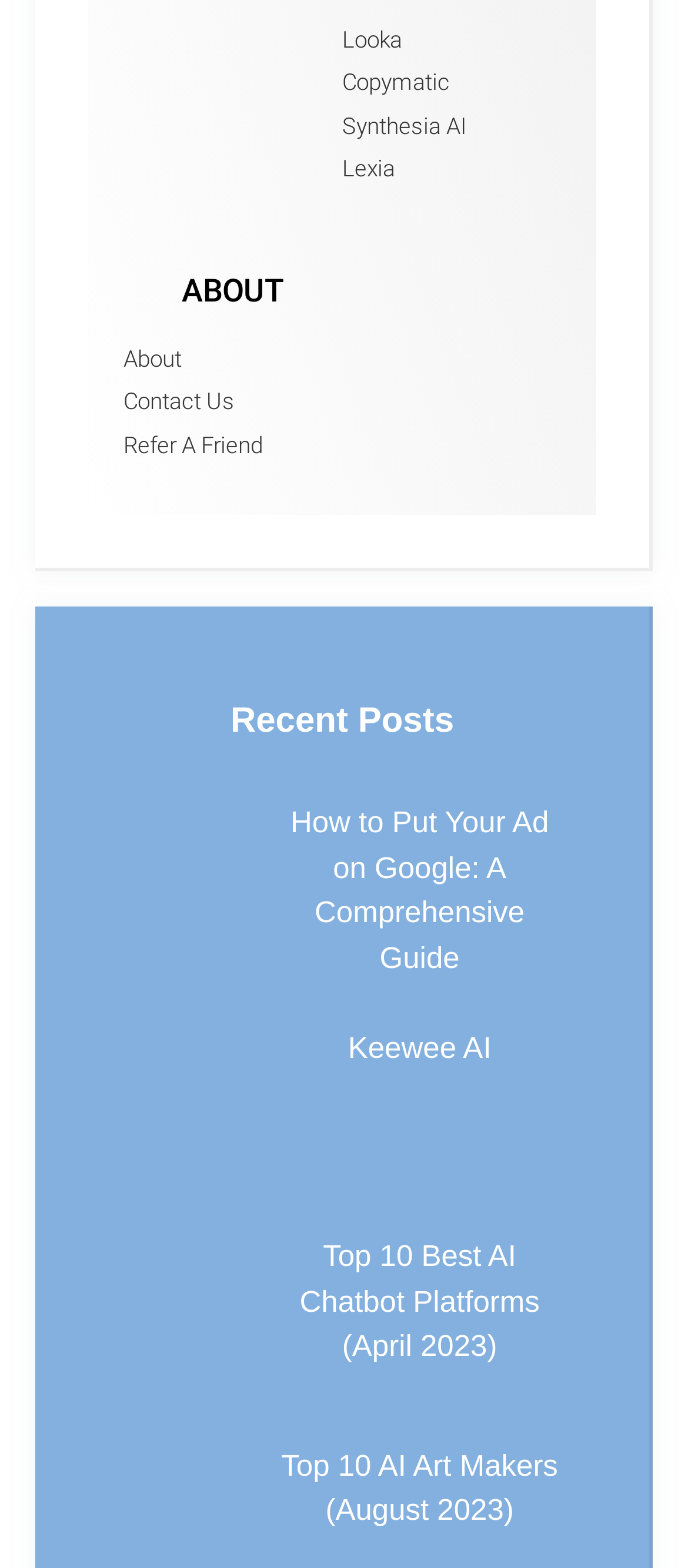Use one word or a short phrase to answer the question provided: 
How many images are on the webpage?

2